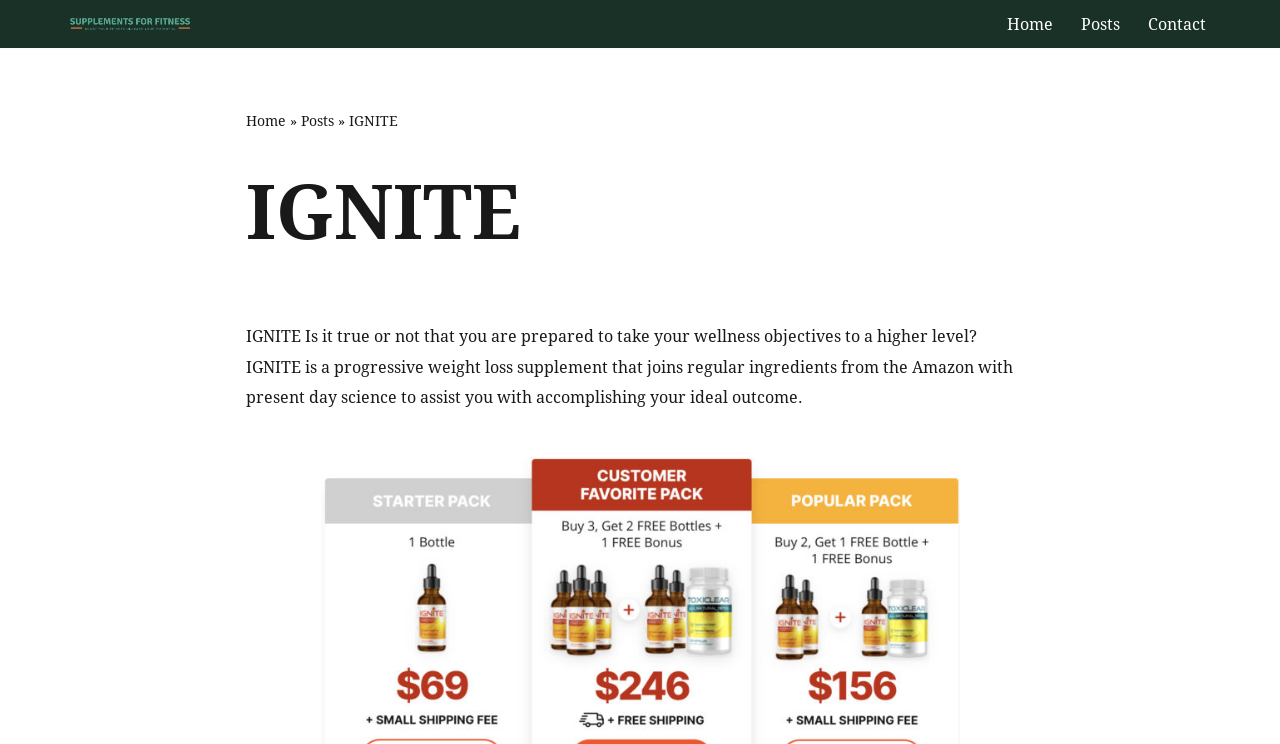Find the bounding box coordinates of the UI element according to this description: "Home".

[0.192, 0.152, 0.223, 0.174]